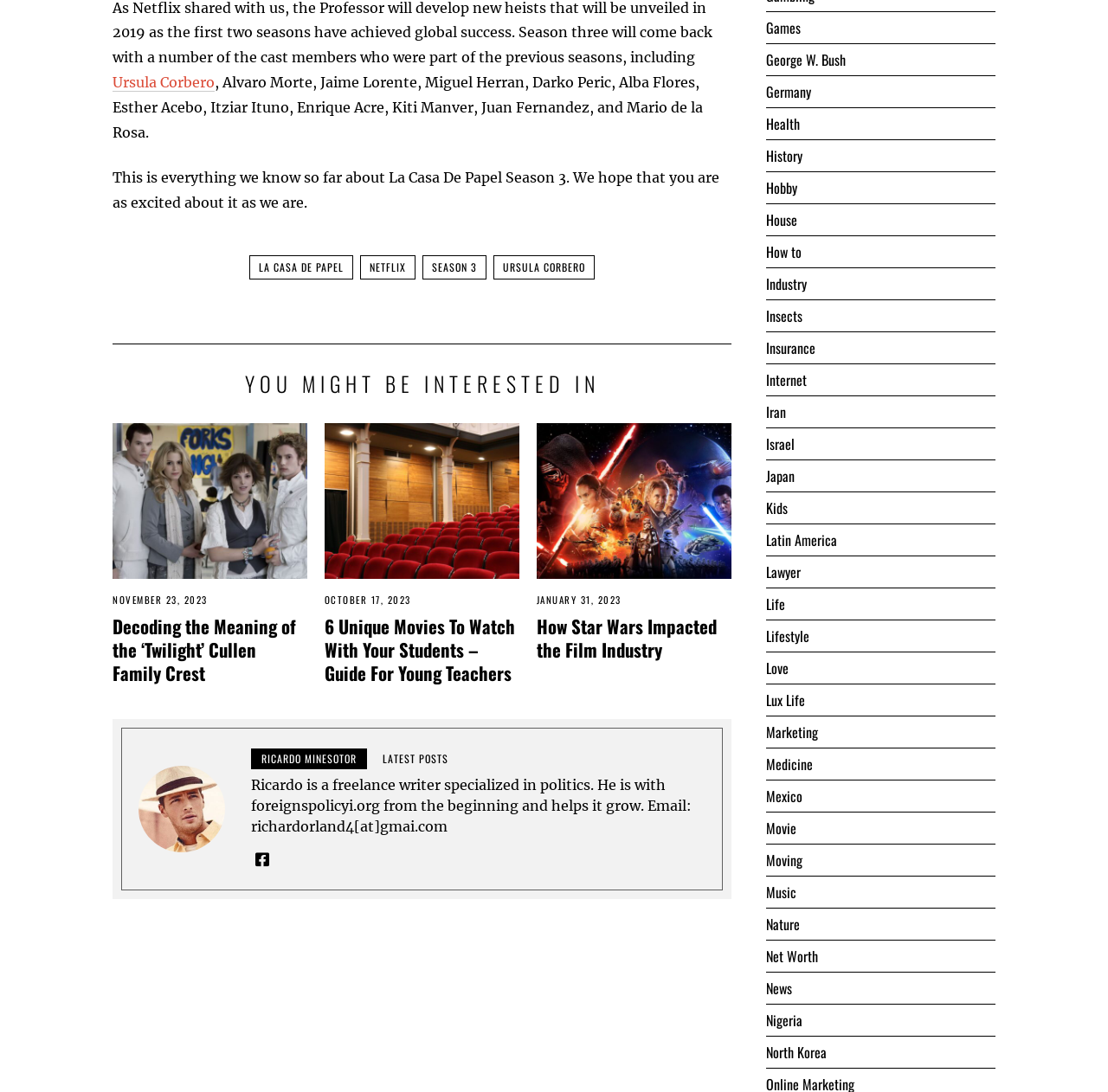Answer the question in a single word or phrase:
Who is the author of the latest posts?

Ricardo